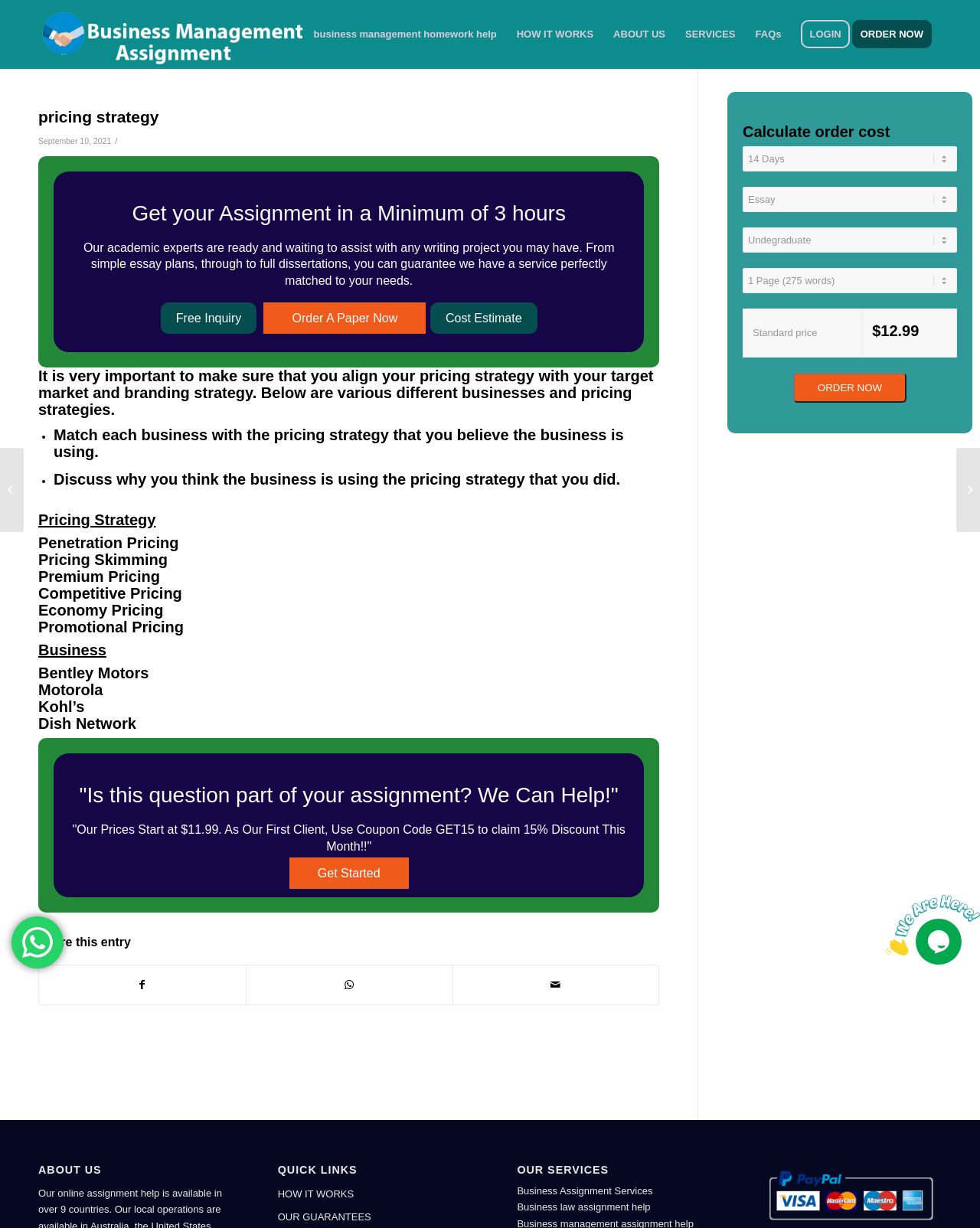Using the information shown in the image, answer the question with as much detail as possible: What is the name of the business mentioned in the pricing strategy example?

The webpage provides an example of pricing strategy with a list of businesses, including Bentley Motors, Motorola, Kohl's, and Dish Network.